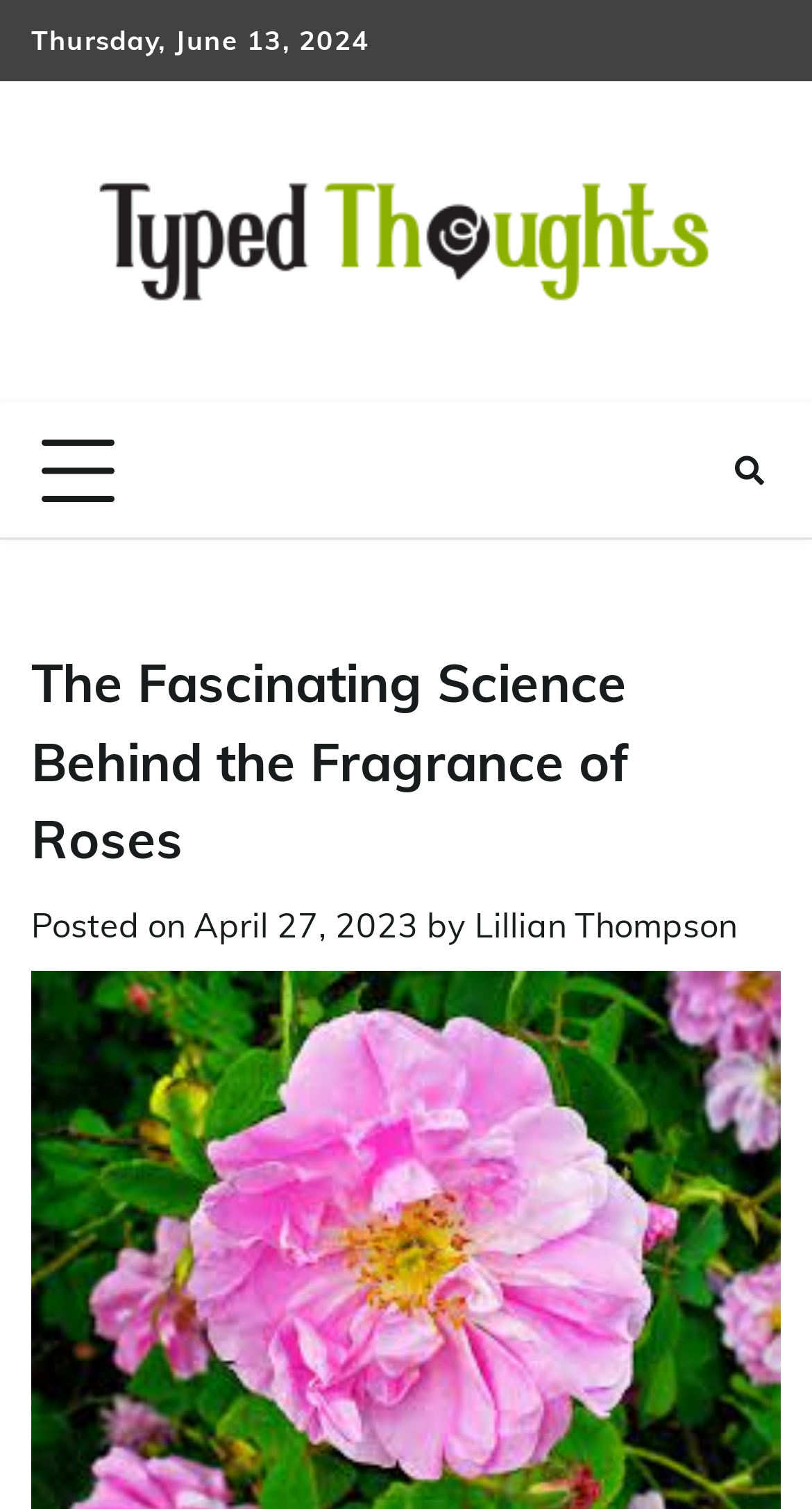Using the provided description: "title="Search"", find the bounding box coordinates of the corresponding UI element. The output should be four float numbers between 0 and 1, in the format [left, top, right, bottom].

[0.885, 0.291, 0.962, 0.332]